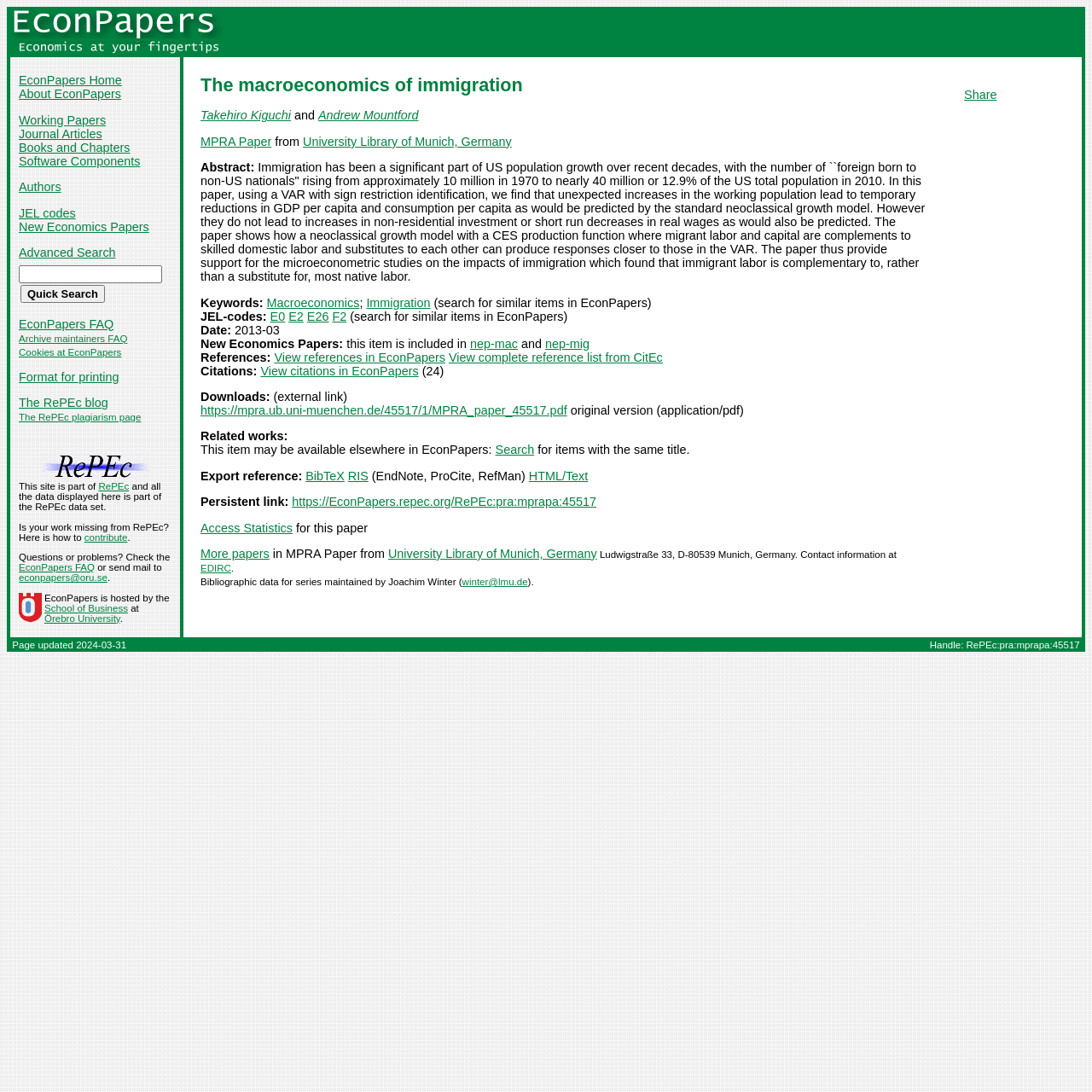Detail the various sections and features of the webpage.

This webpage is about the macroeconomics of immigration, with a focus on a research paper by Takehiro Kiguchi and Andrew Mountford. At the top of the page, there is a header section with a logo and a navigation menu. Below this, there is a section with a title "The macroeconomics of immigration" and the authors' names. 

To the left of this section, there is a sidebar with links to various EconPapers resources, including the home page, working papers, journal articles, and more. The sidebar also includes a search box and a "Quick Search" button.

The main content of the page is a summary of the research paper, including an abstract, keywords, JEL codes, and a list of references. The abstract describes the paper's findings on the impact of immigration on the US population and economy. The keywords and JEL codes provide additional context and categorization for the paper.

Below the abstract, there are links to download the paper in PDF format, as well as links to view references, citations, and related works. There is also a section with information on the paper's authors and their affiliations.

Overall, the webpage is a resource for researchers and scholars interested in the macroeconomics of immigration, providing access to a specific research paper and related resources.